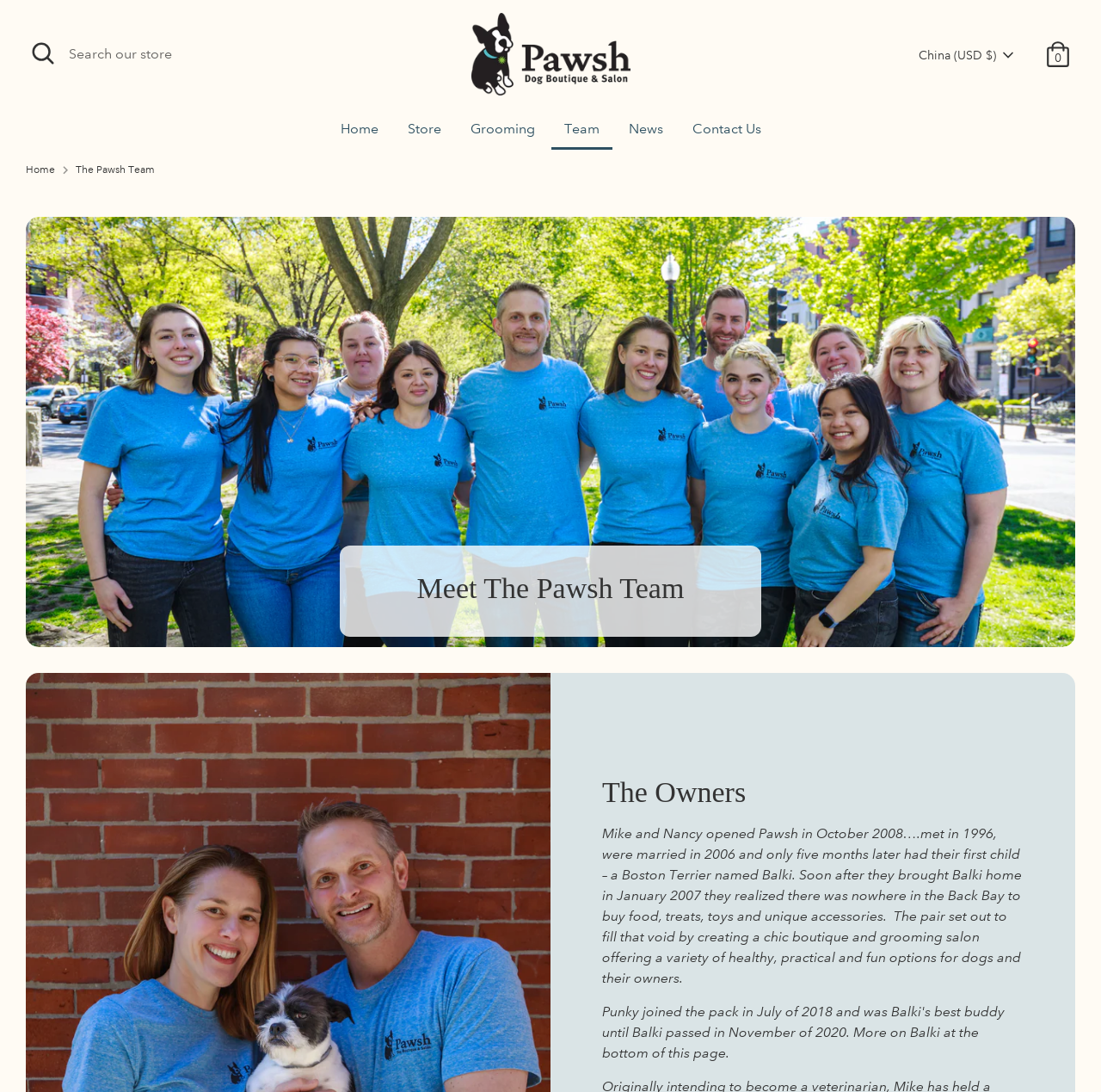Please determine the bounding box coordinates of the element's region to click in order to carry out the following instruction: "Search the store". The coordinates should be four float numbers between 0 and 1, i.e., [left, top, right, bottom].

[0.023, 0.033, 0.428, 0.066]